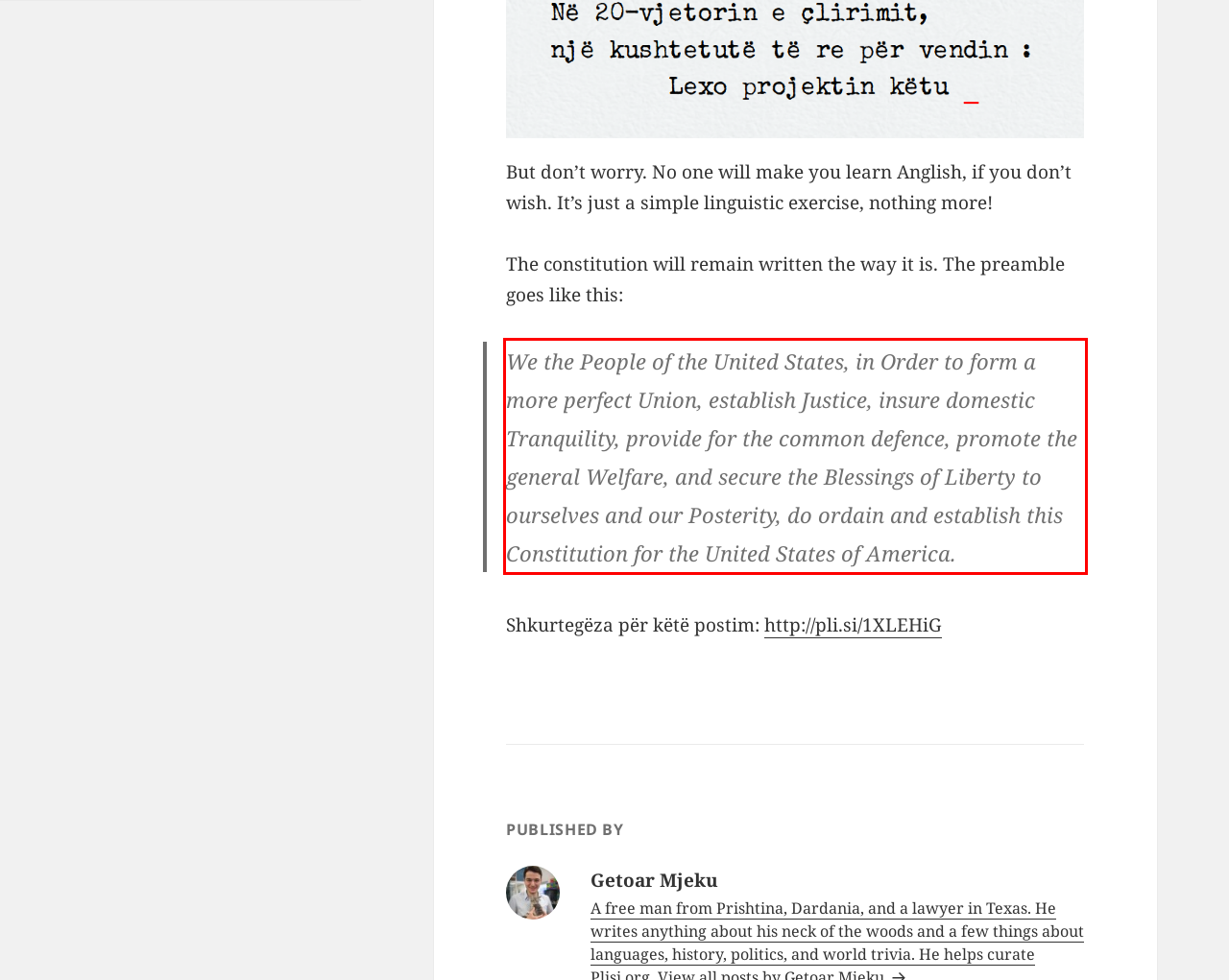Perform OCR on the text inside the red-bordered box in the provided screenshot and output the content.

We the People of the United States, in Order to form a more perfect Union, establish Justice, insure domestic Tranquility, provide for the common defence, promote the general Welfare, and secure the Blessings of Liberty to ourselves and our Posterity, do ordain and establish this Constitution for the United States of America.